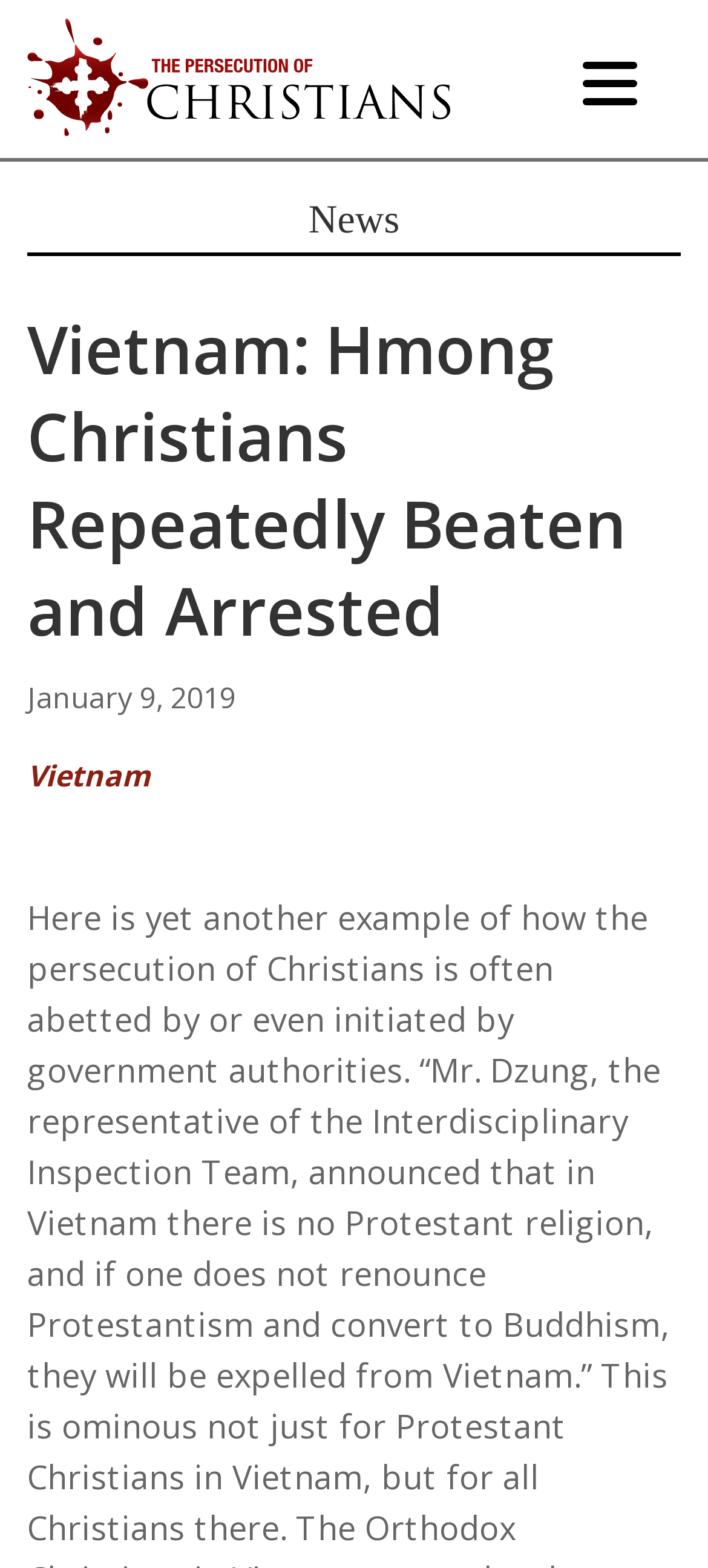Find the coordinates for the bounding box of the element with this description: "Vietnam".

[0.038, 0.482, 0.213, 0.507]